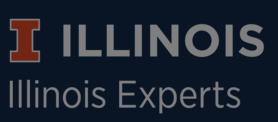Where is this image featured?
Based on the image, provide a one-word or brief-phrase response.

University's online presence